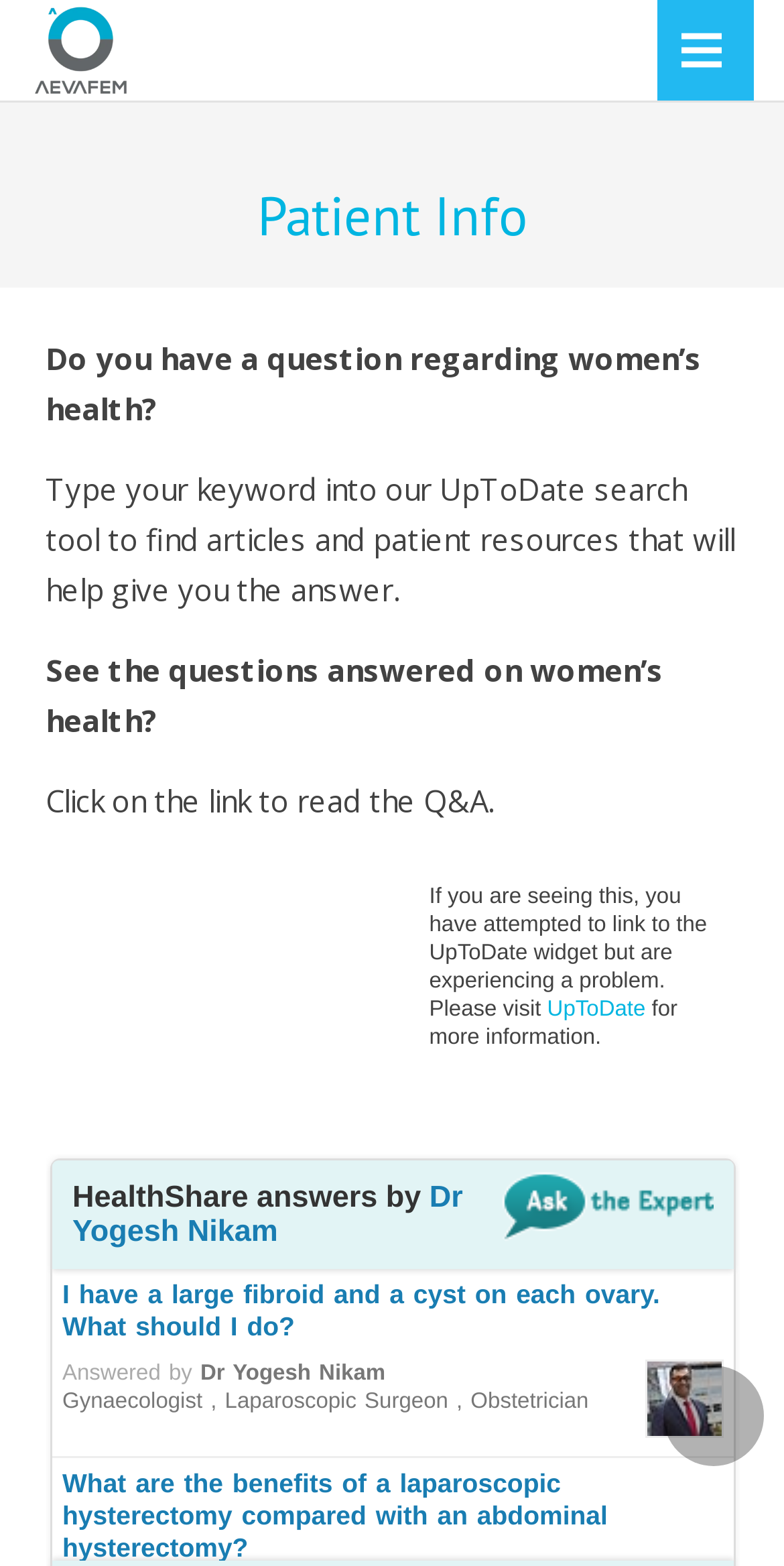Generate a comprehensive caption for the webpage you are viewing.

The webpage is titled "Patient Info - AEVAFEM" and features a logo at the top left corner, with a menu link situated at the top right corner. Below the logo, there is a heading that reads "Patient Info", which spans almost the entire width of the page.

Under the heading, there are four paragraphs of text. The first paragraph asks a question about women's health, while the second paragraph explains how to use the UpToDate search tool to find relevant articles and resources. The third paragraph invites users to explore questions and answers related to women's health, with a link to read the Q&A. The fourth paragraph appears to be an error message, indicating a problem with the UpToDate widget, and provides a link to visit the UpToDate website for more information.

At the bottom right corner of the page, there is a "Back to top" button.